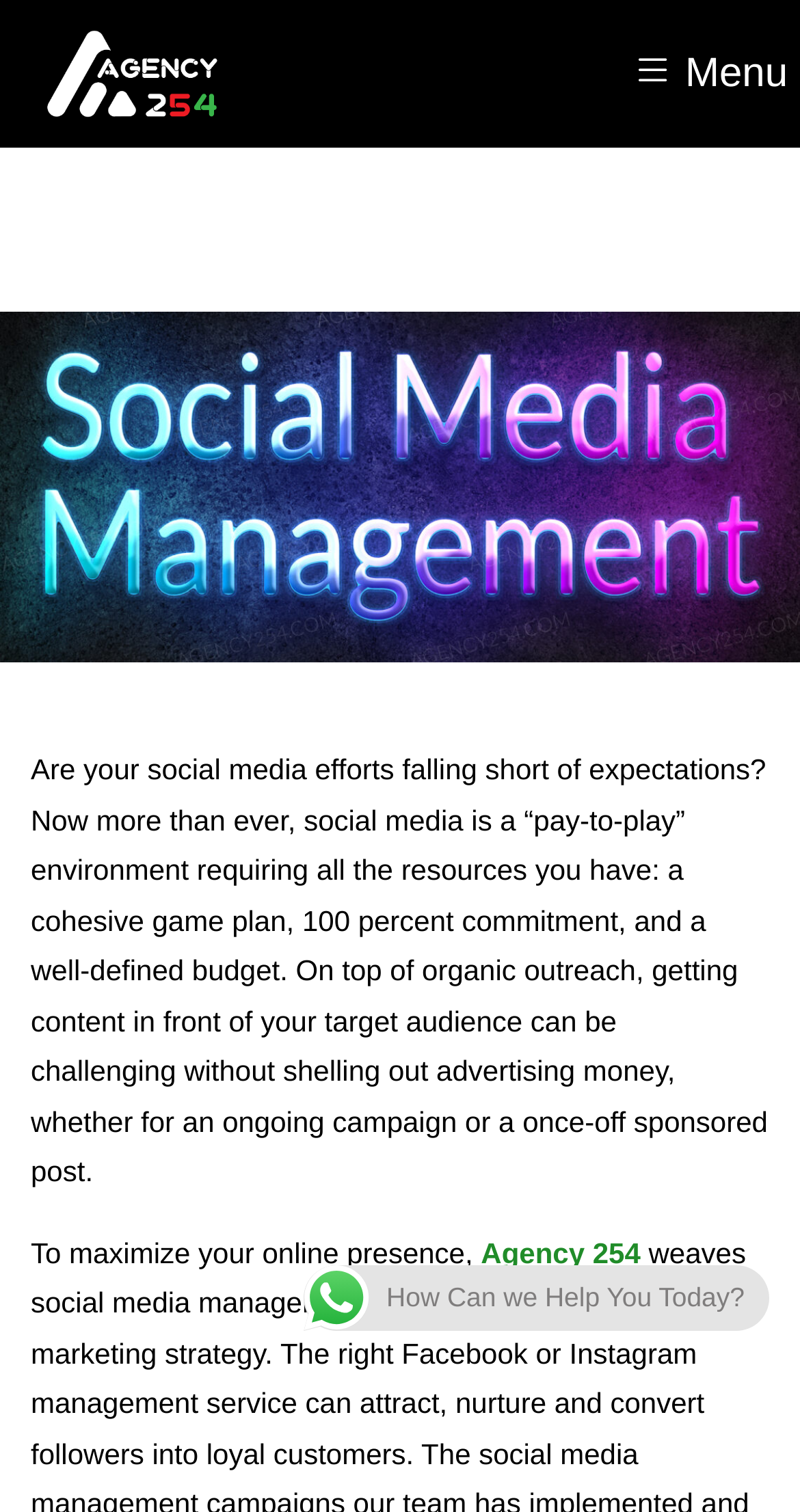Respond with a single word or phrase for the following question: 
What is the main challenge of social media efforts?

Falling short of expectations